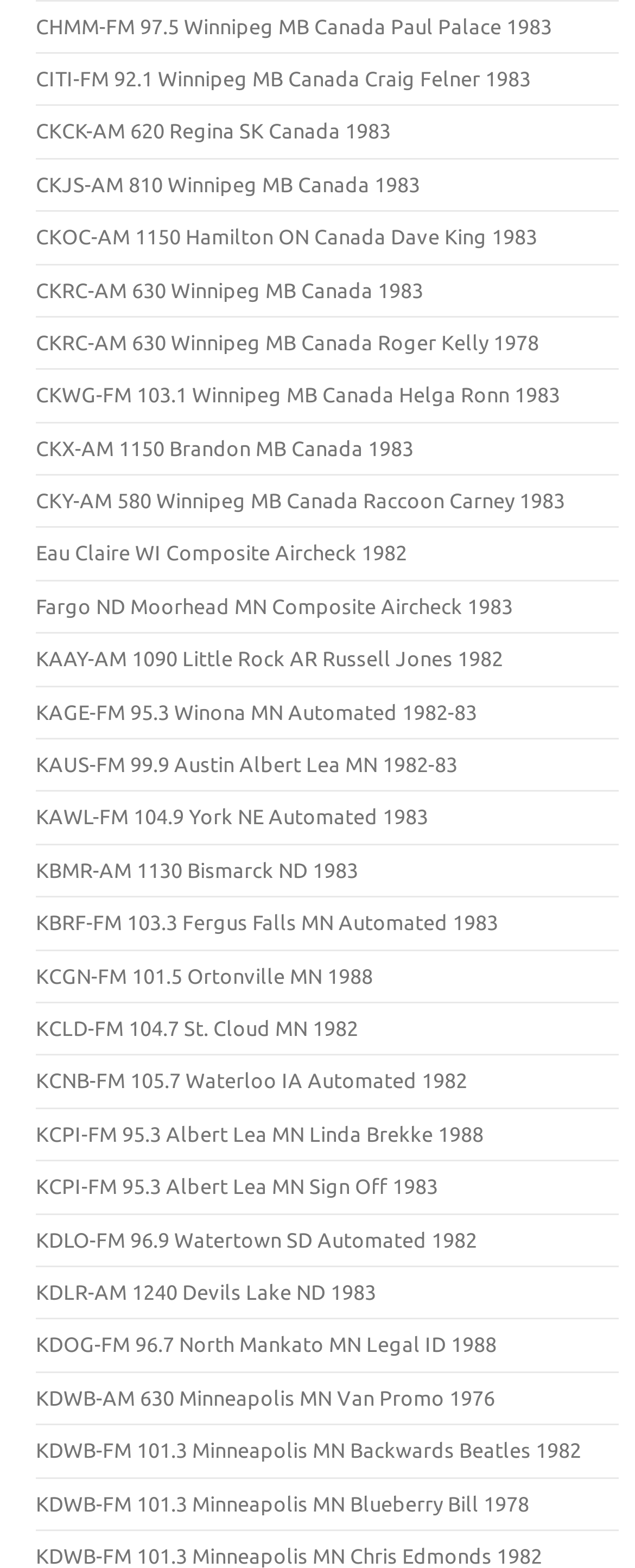Identify the bounding box coordinates of the section to be clicked to complete the task described by the following instruction: "Explore CKCK-AM 620 Regina SK Canada 1983". The coordinates should be four float numbers between 0 and 1, formatted as [left, top, right, bottom].

[0.056, 0.076, 0.615, 0.091]